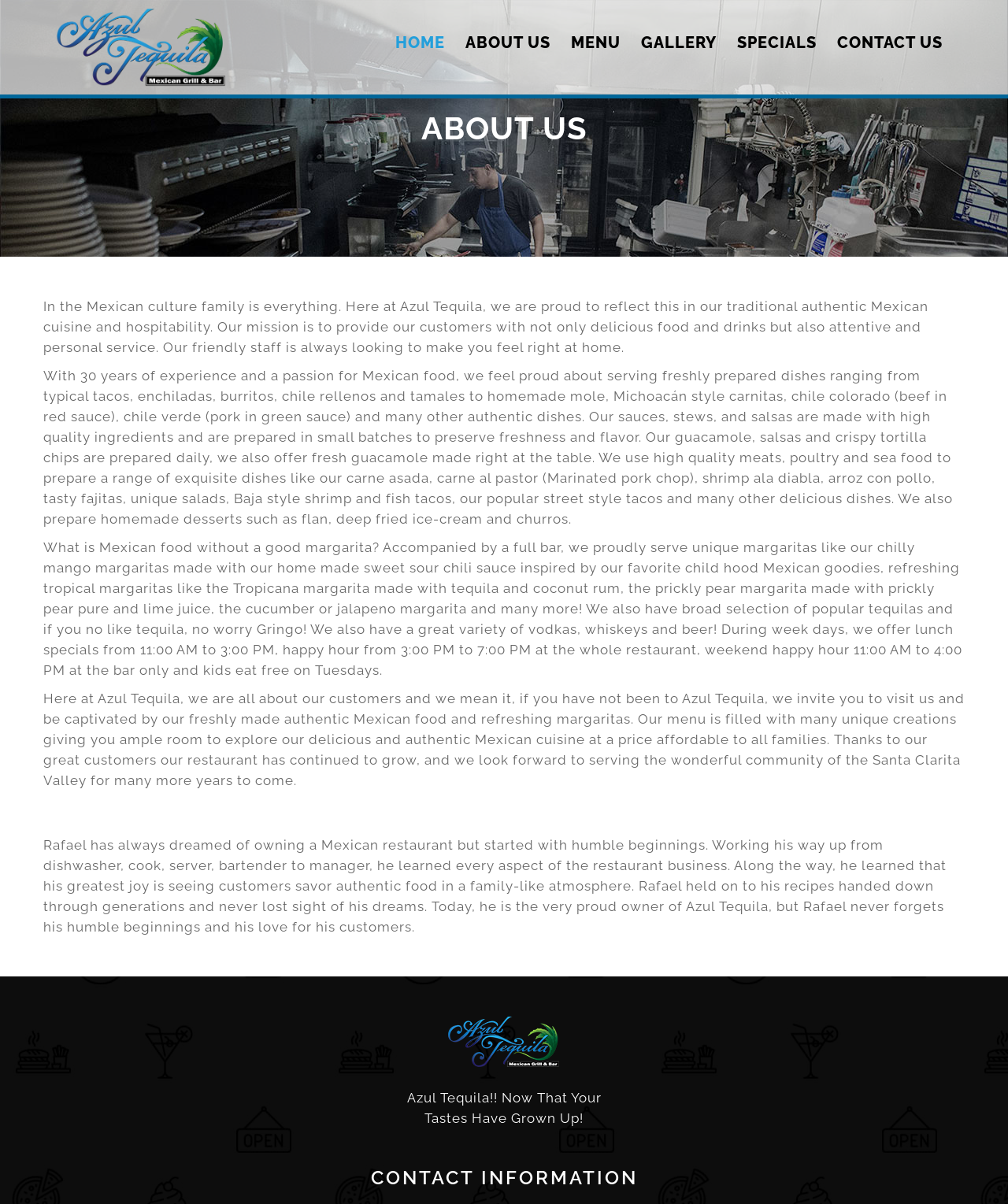Can you give a detailed response to the following question using the information from the image? What is unique about Azul Tequila's margaritas?

The StaticText element mentions that Azul Tequila proudly serves unique margaritas like the chilly mango margarita made with homemade sweet sour chili sauce, refreshing tropical margaritas, and many more, indicating that they offer unique flavors and ingredients.